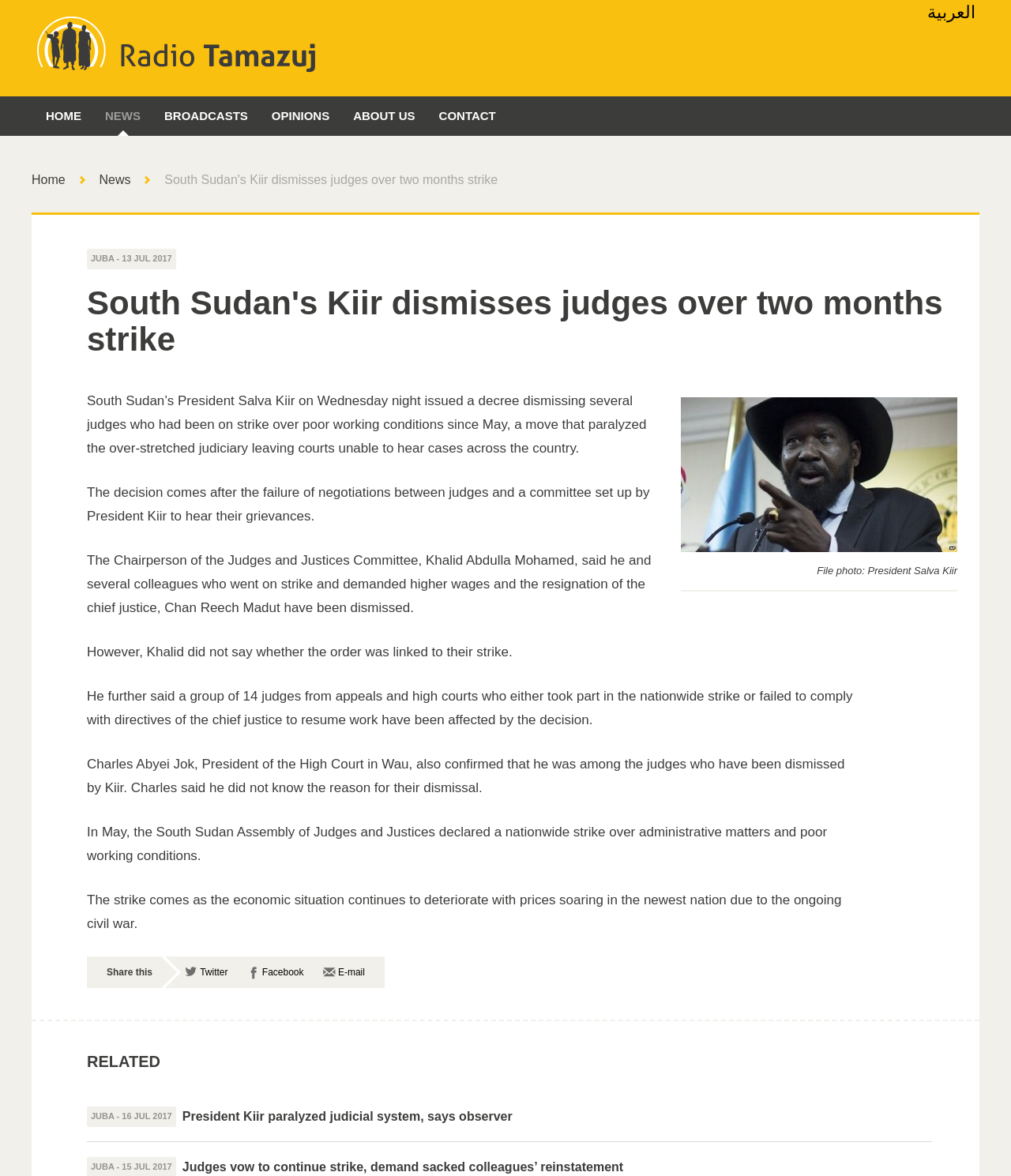Could you specify the bounding box coordinates for the clickable section to complete the following instruction: "Share on Twitter"?

[0.183, 0.822, 0.225, 0.831]